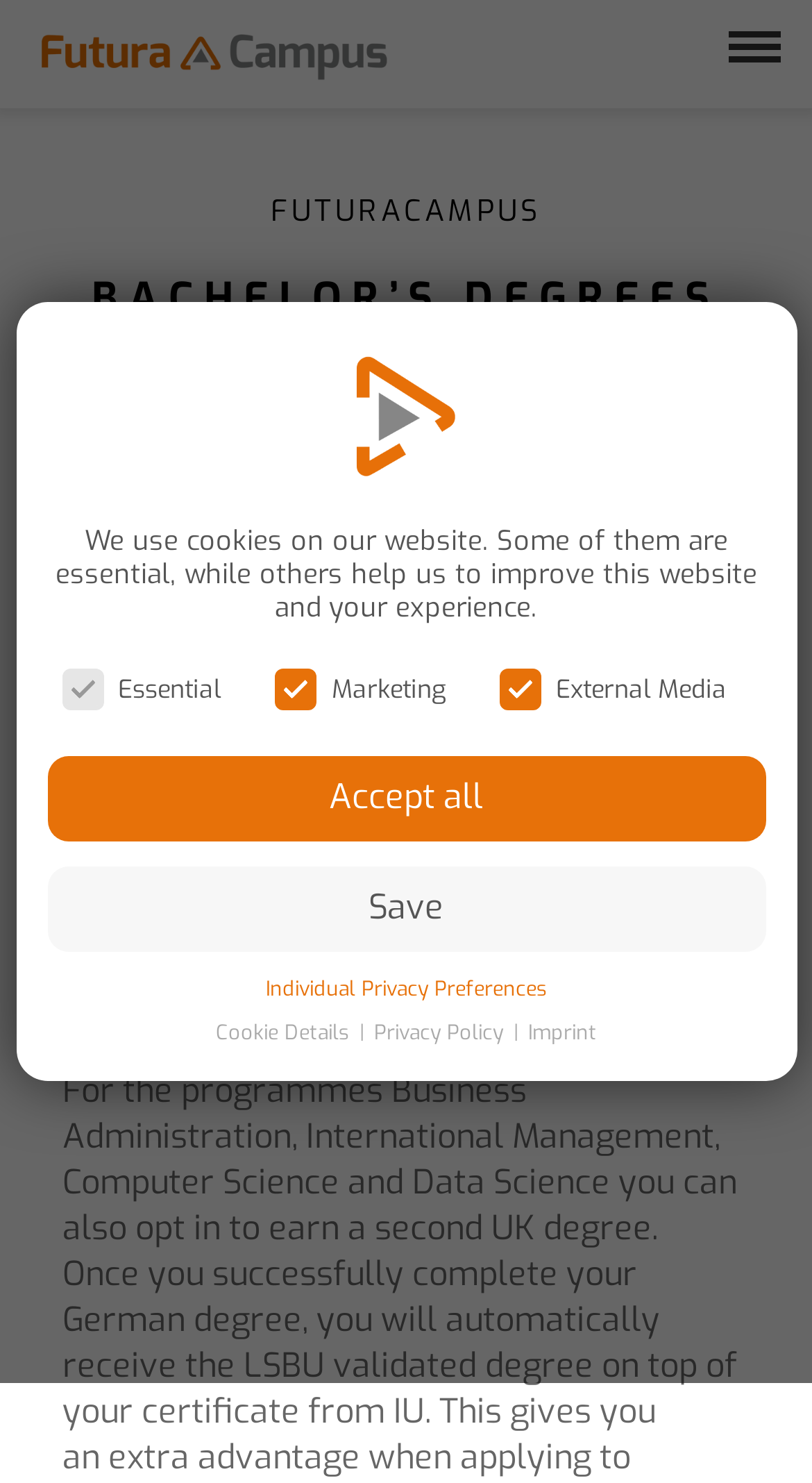Mark the bounding box of the element that matches the following description: "Back".

[0.547, 0.9, 0.601, 0.918]